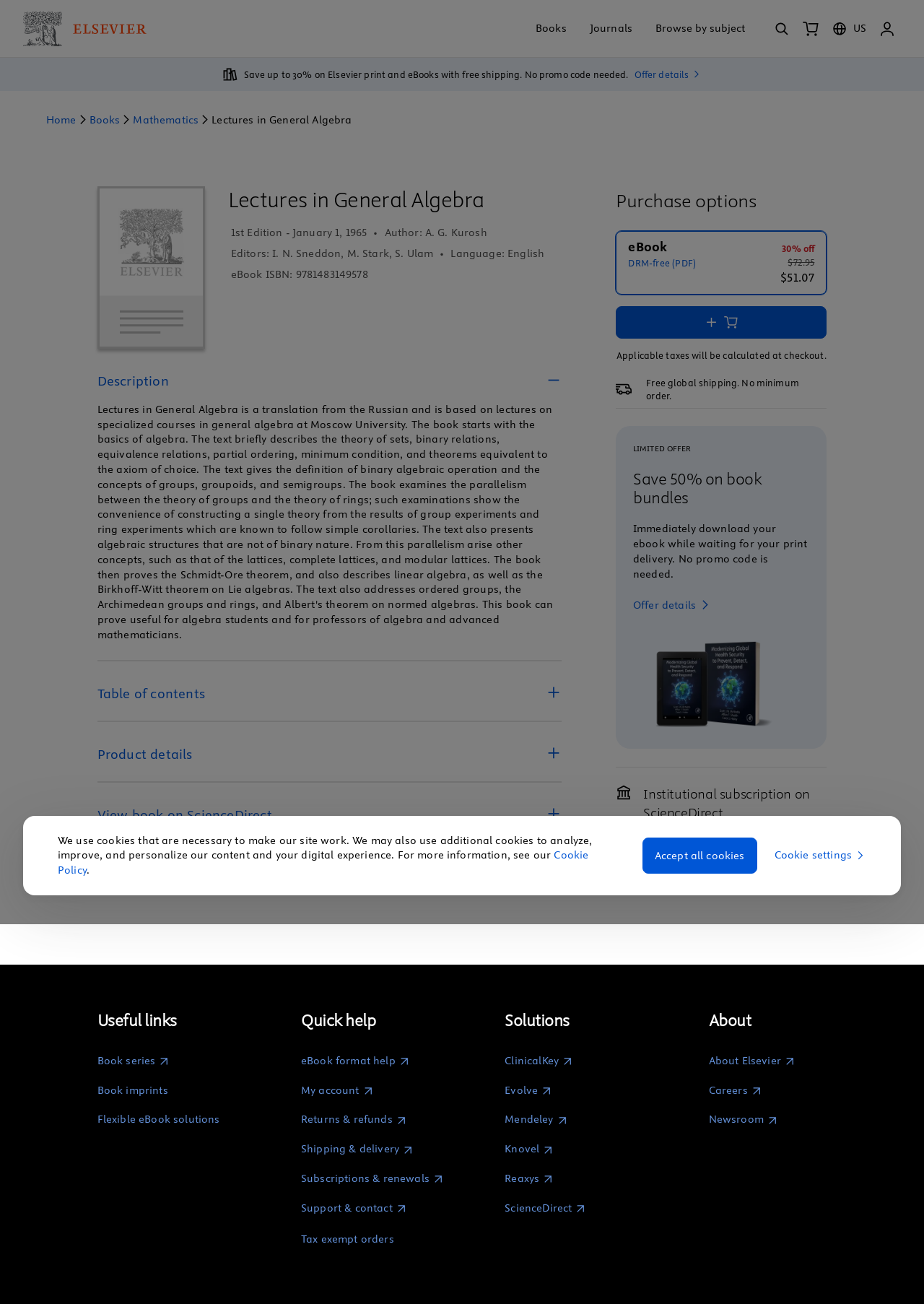What is the format of the eBook?
We need a detailed and meticulous answer to the question.

I found the format of the eBook by looking at the link element with the text 'DRM-free (PDF)' which is located in the purchase options section.